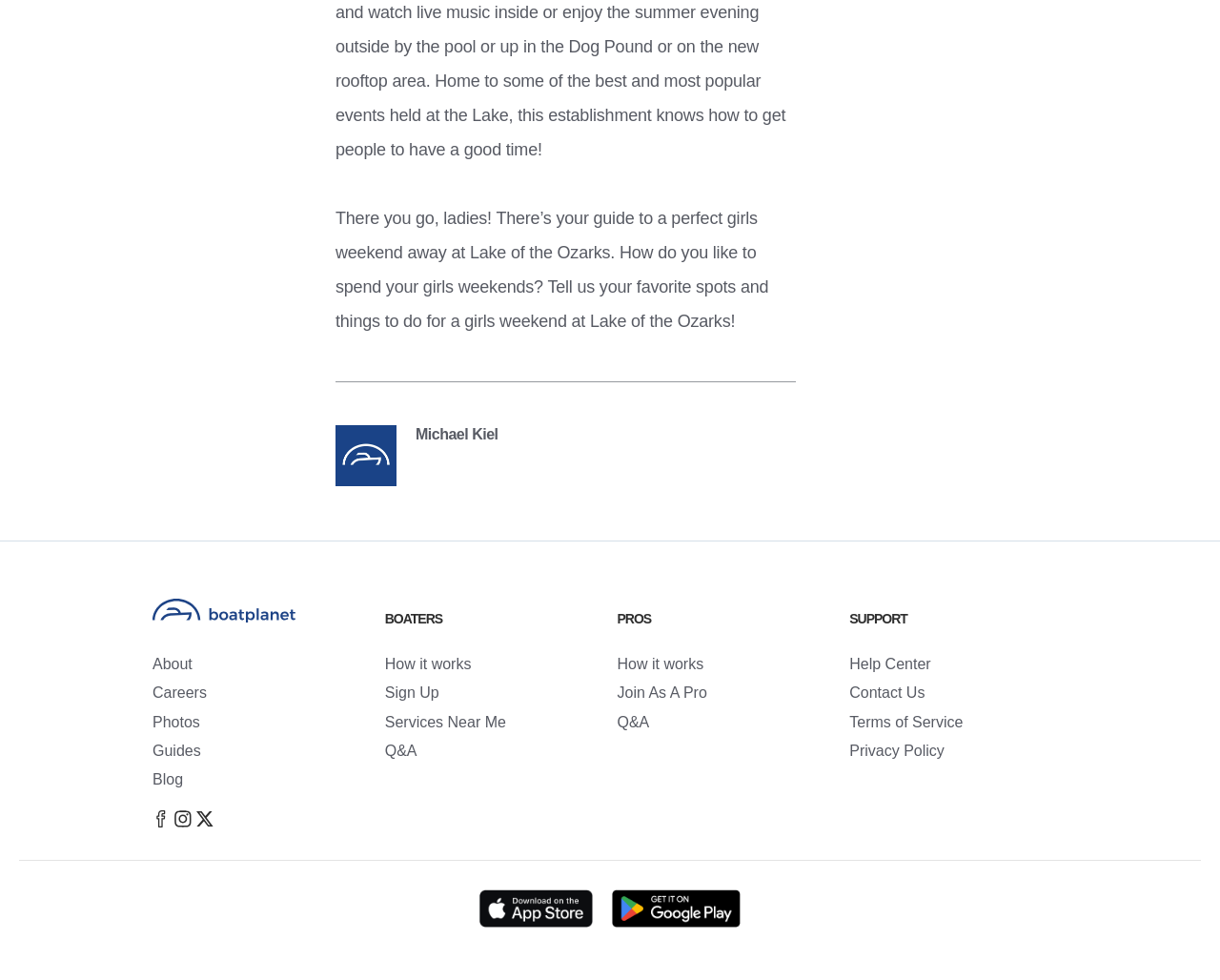Review the image closely and give a comprehensive answer to the question: What are the three main categories in the footer section?

The three main categories in the footer section can be identified by looking at the heading elements with IDs 659, 664, and 668, which are located in the footer section and have the corresponding text 'BOATERS', 'PROS', and 'SUPPORT'.